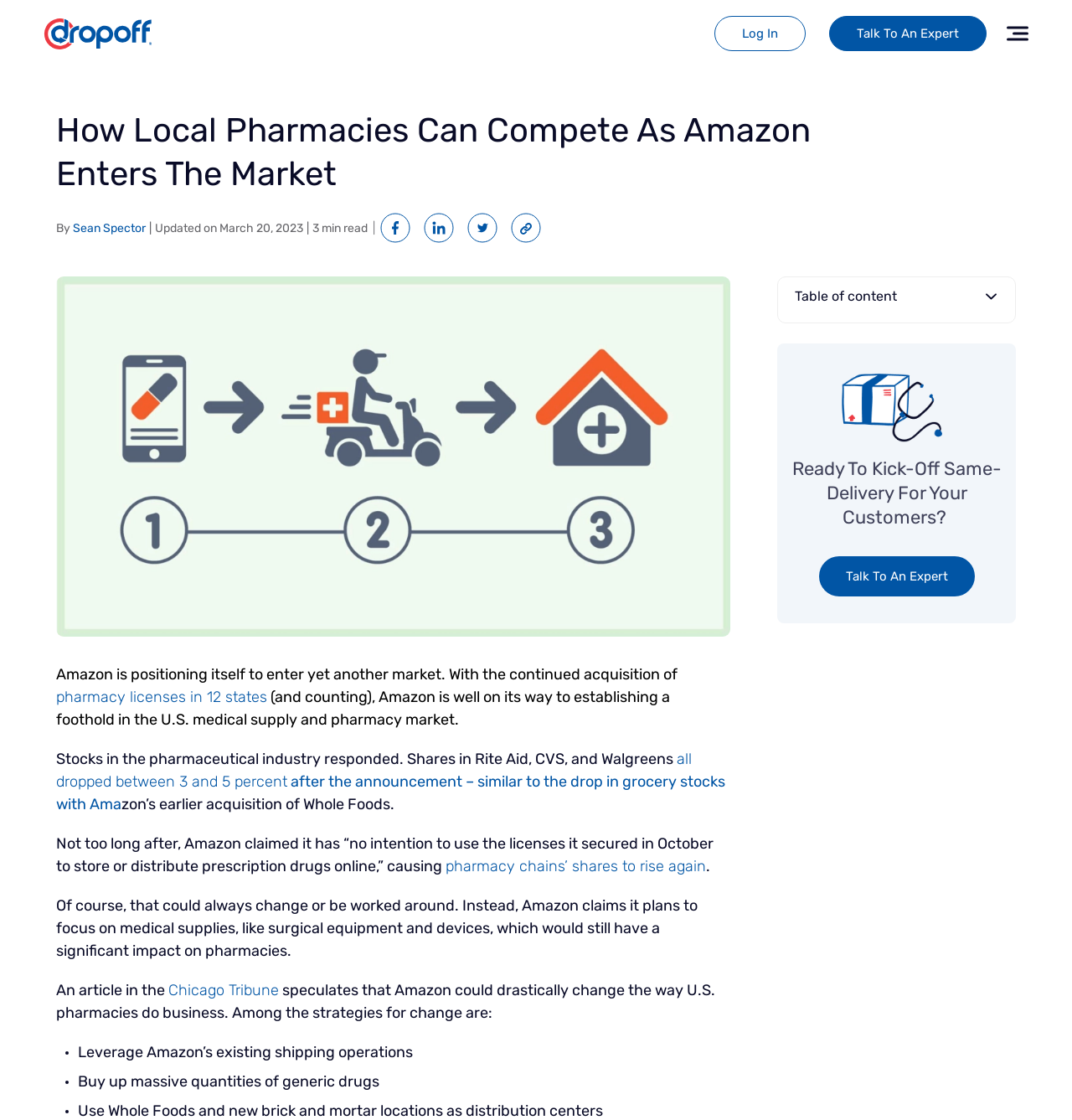Can you show the bounding box coordinates of the region to click on to complete the task described in the instruction: "Click on the 'Talk To An Expert' button at the bottom"?

[0.764, 0.497, 0.909, 0.533]